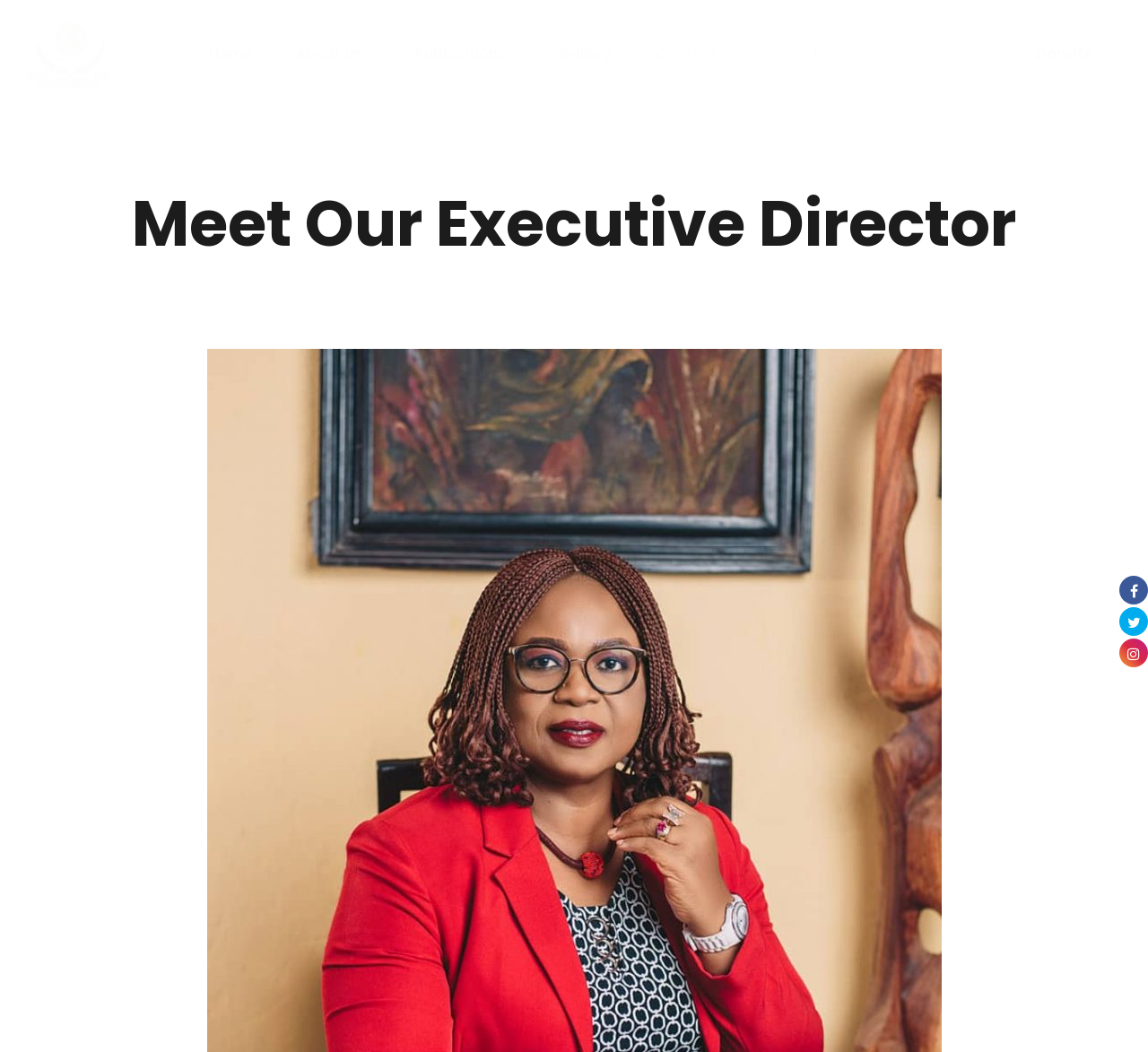Find the main header of the webpage and produce its text content.

Meet Our Executive Director